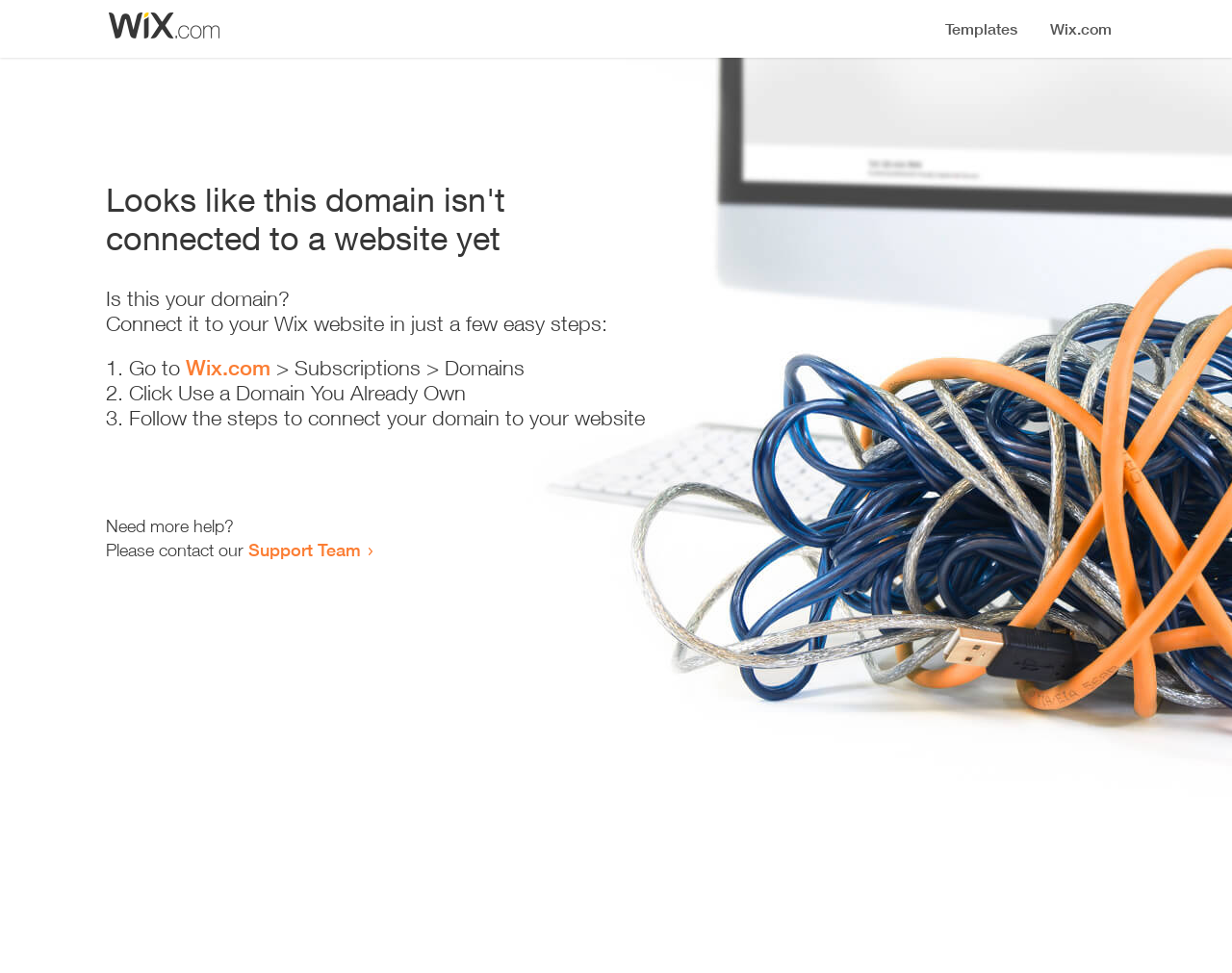Respond with a single word or short phrase to the following question: 
How many steps are required to connect the domain?

3